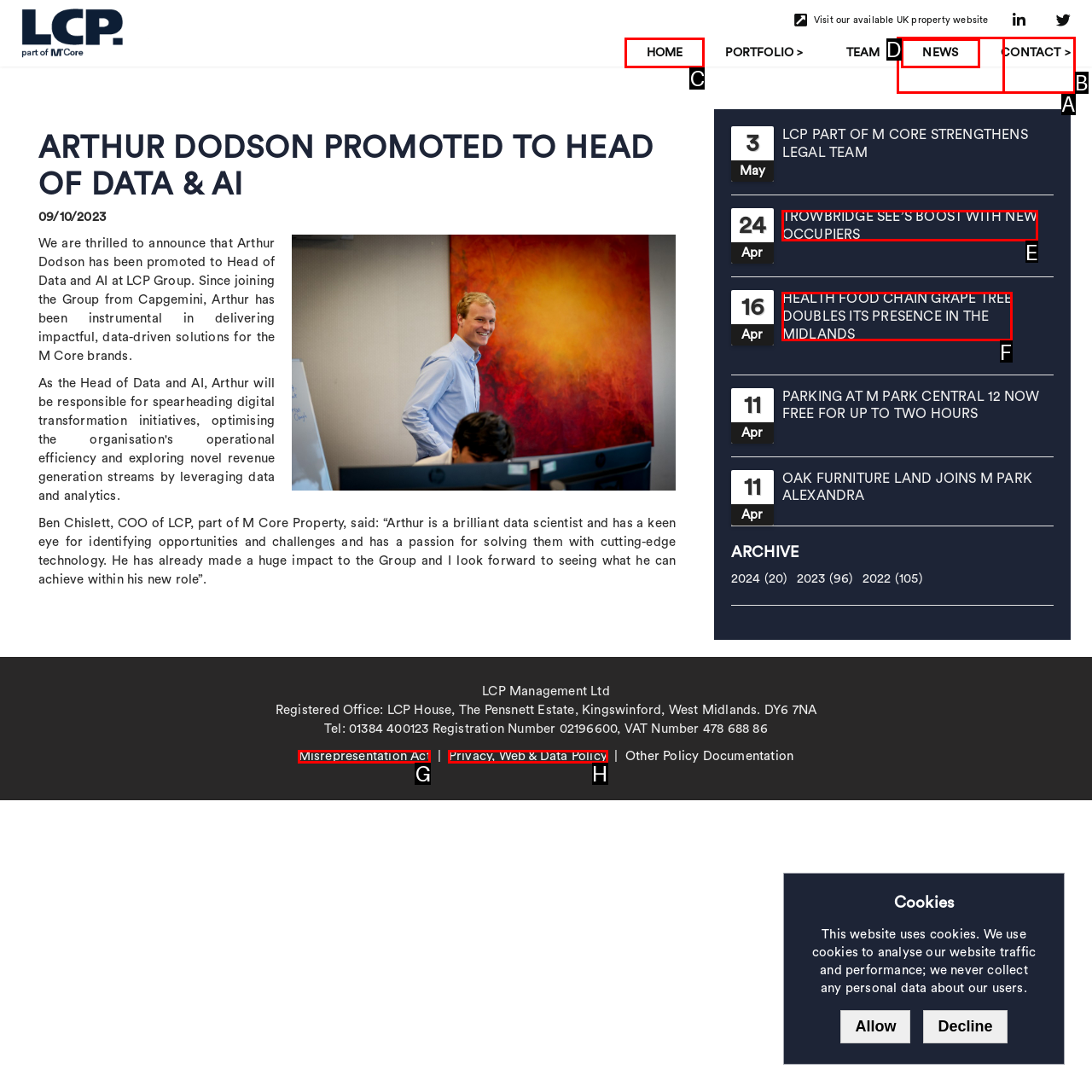Tell me which letter corresponds to the UI element that should be clicked to fulfill this instruction: View April 2022 articles
Answer using the letter of the chosen option directly.

None